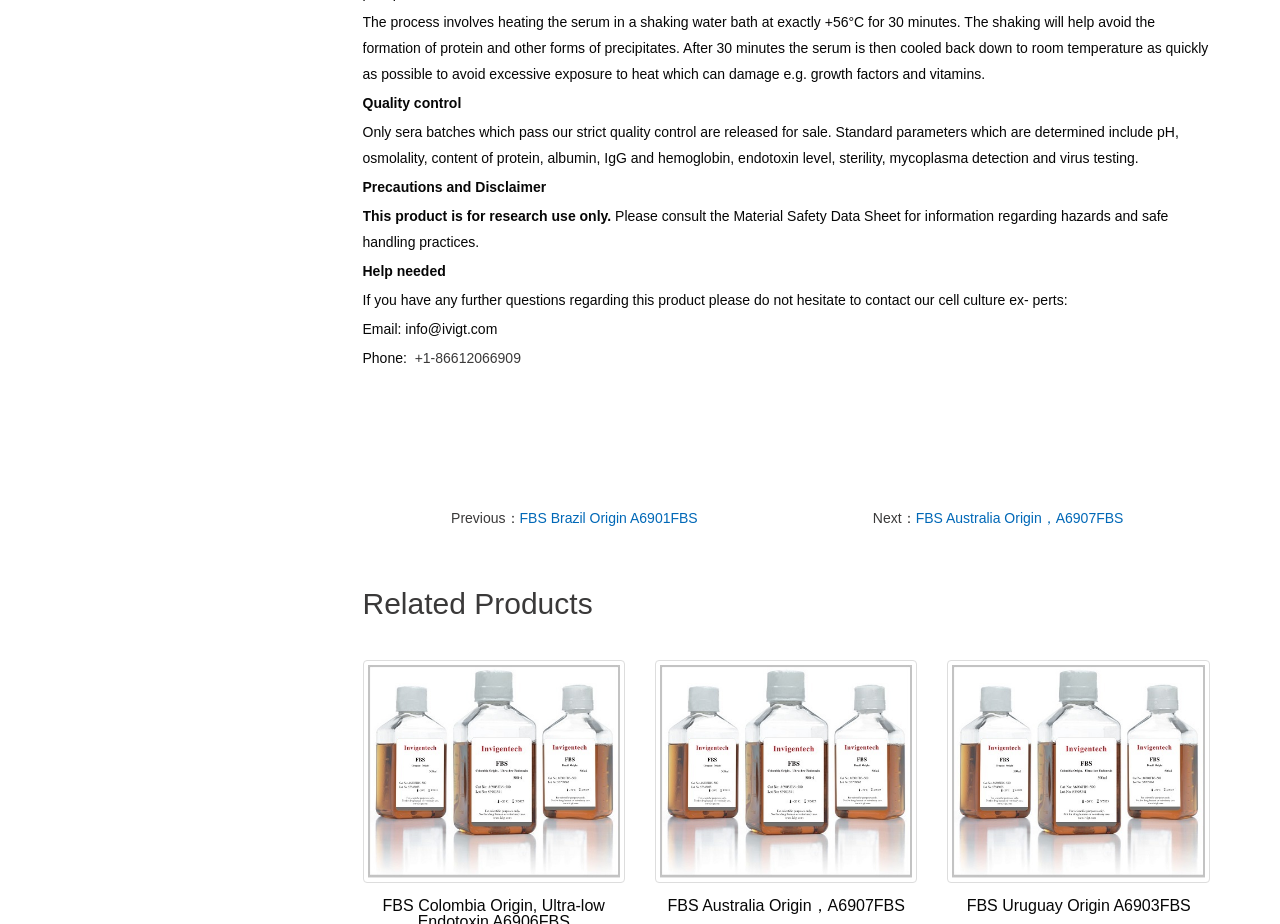Highlight the bounding box of the UI element that corresponds to this description: "FBS Uruguay Origin A6903FBS".

[0.755, 0.971, 0.93, 0.99]